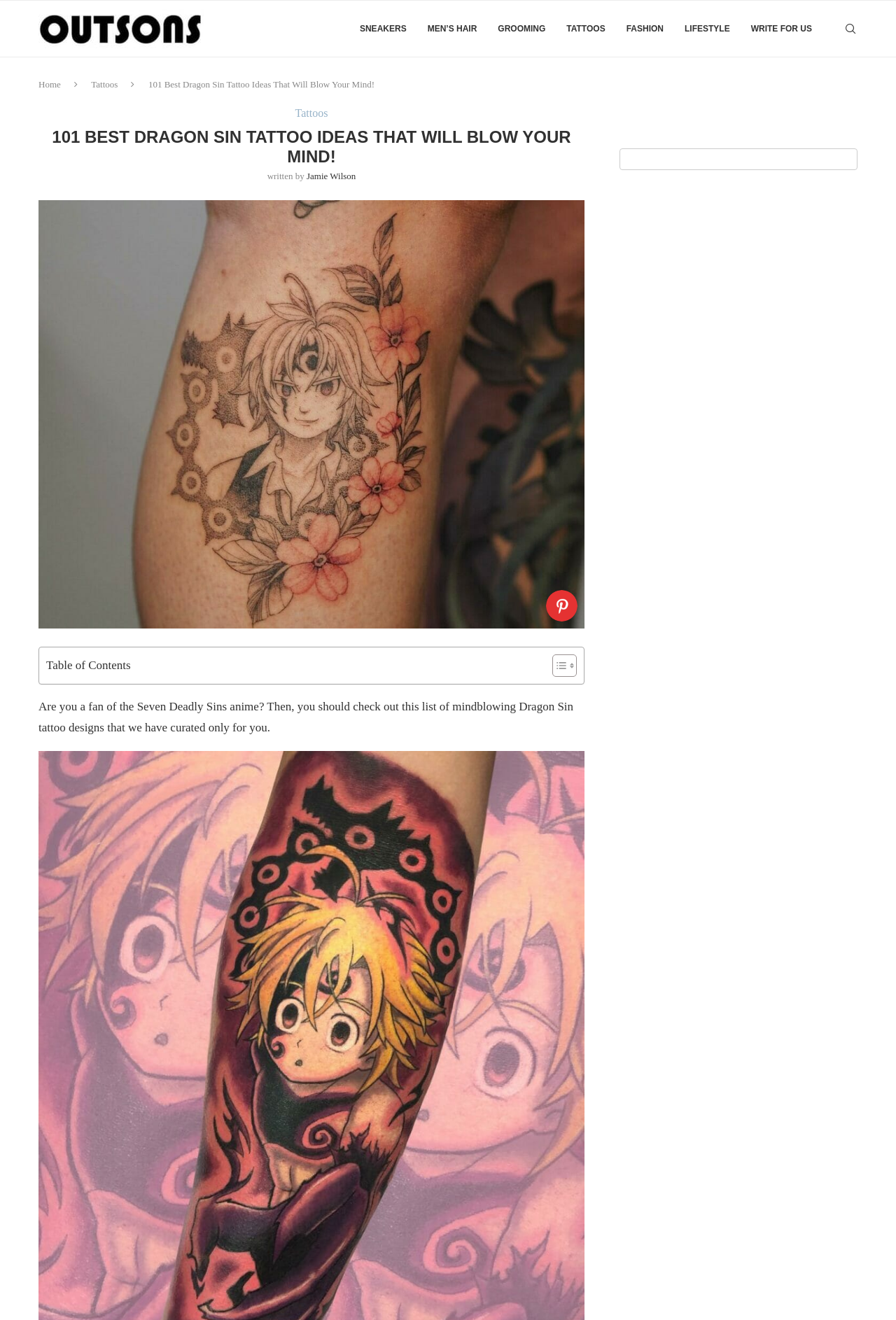What is the anime series mentioned in the article?
Look at the image and provide a detailed response to the question.

The article mentions 'Are you a fan of the Seven Deadly Sins anime?' which suggests that the anime series being referred to is Seven Deadly Sins.